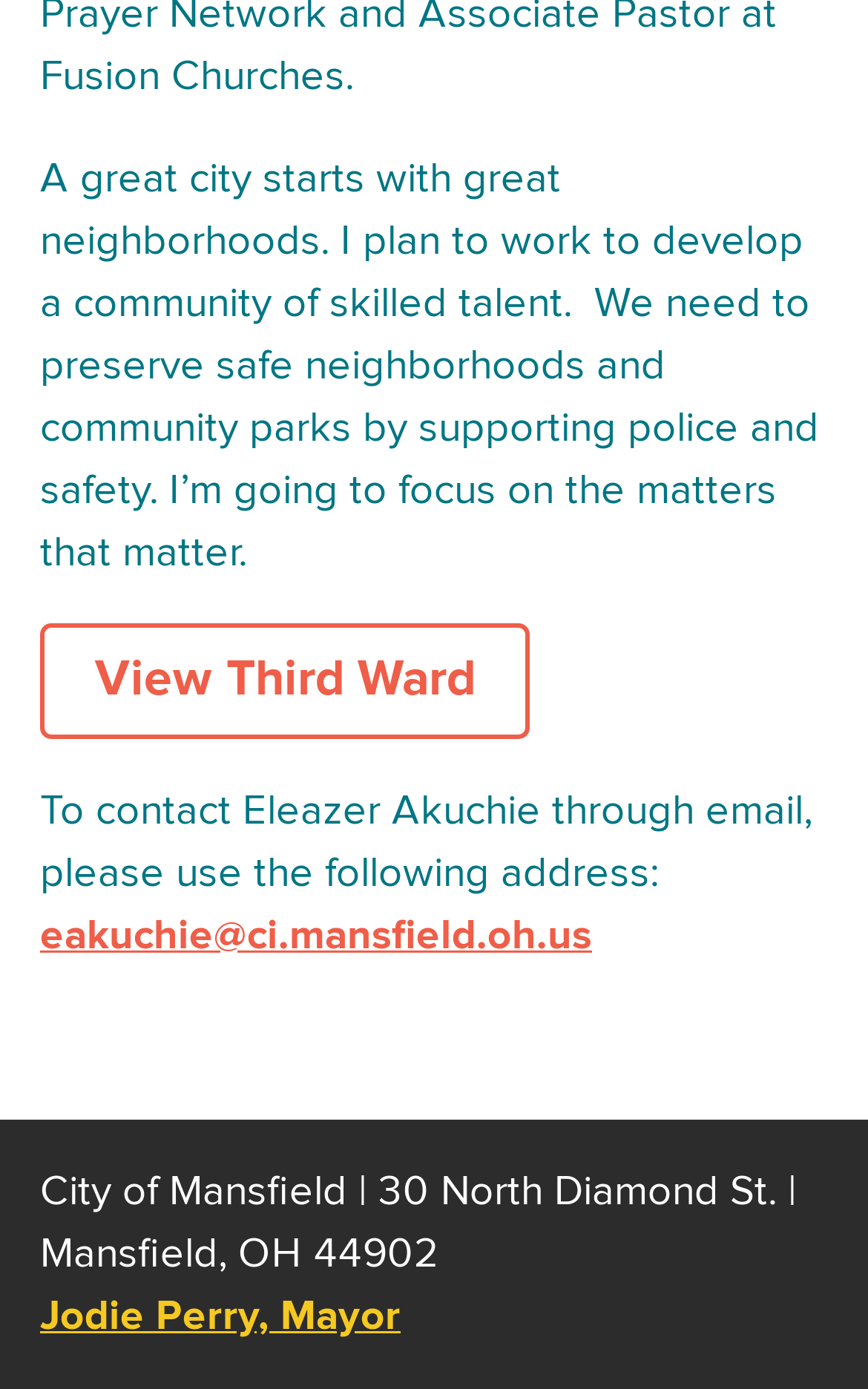Please determine the bounding box of the UI element that matches this description: Jodie Perry, Mayor. The coordinates should be given as (top-left x, top-left y, bottom-right x, bottom-right y), with all values between 0 and 1.

[0.046, 0.929, 0.462, 0.966]